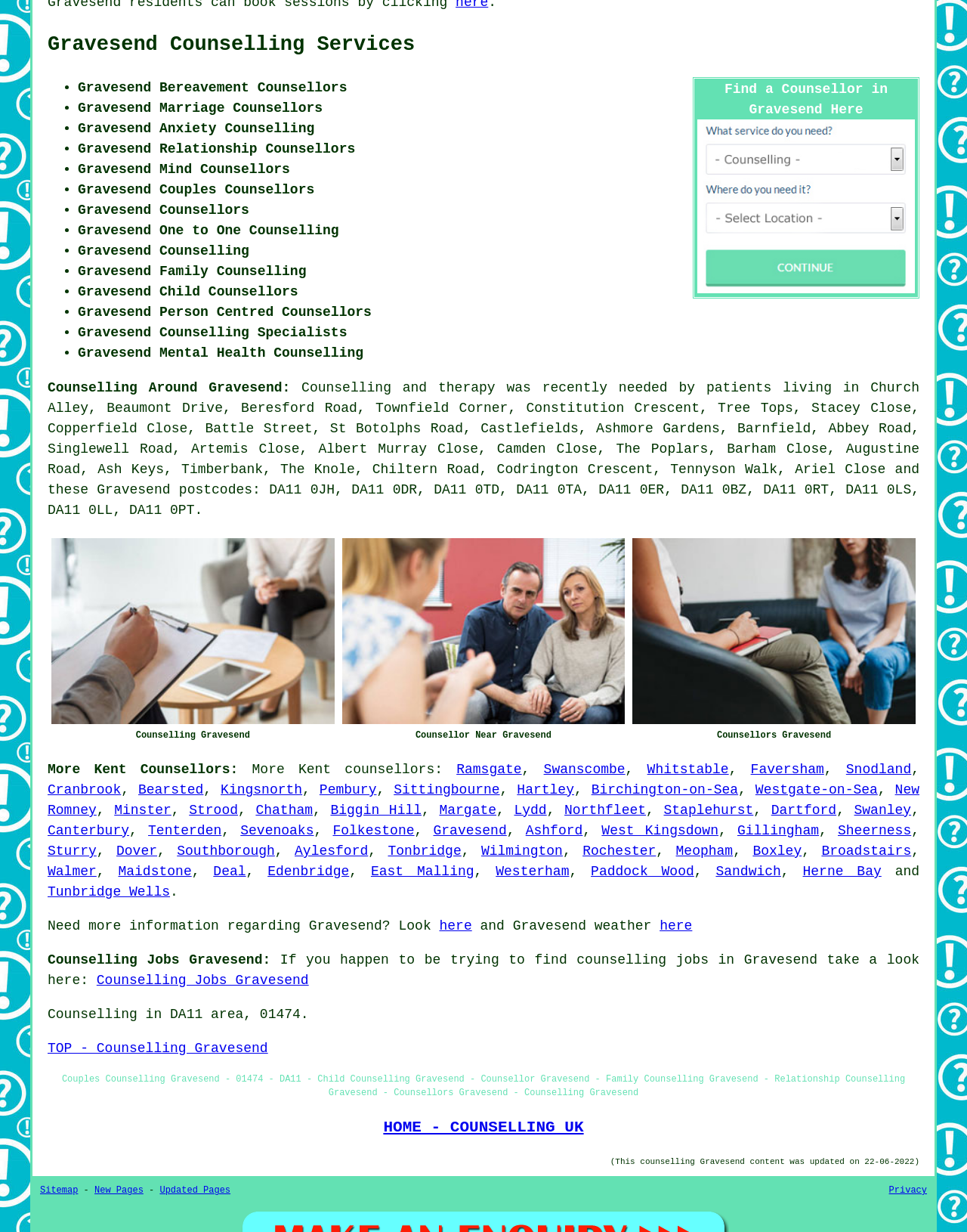What is the location of the counselling services?
Examine the screenshot and reply with a single word or phrase.

Gravesend, Kent